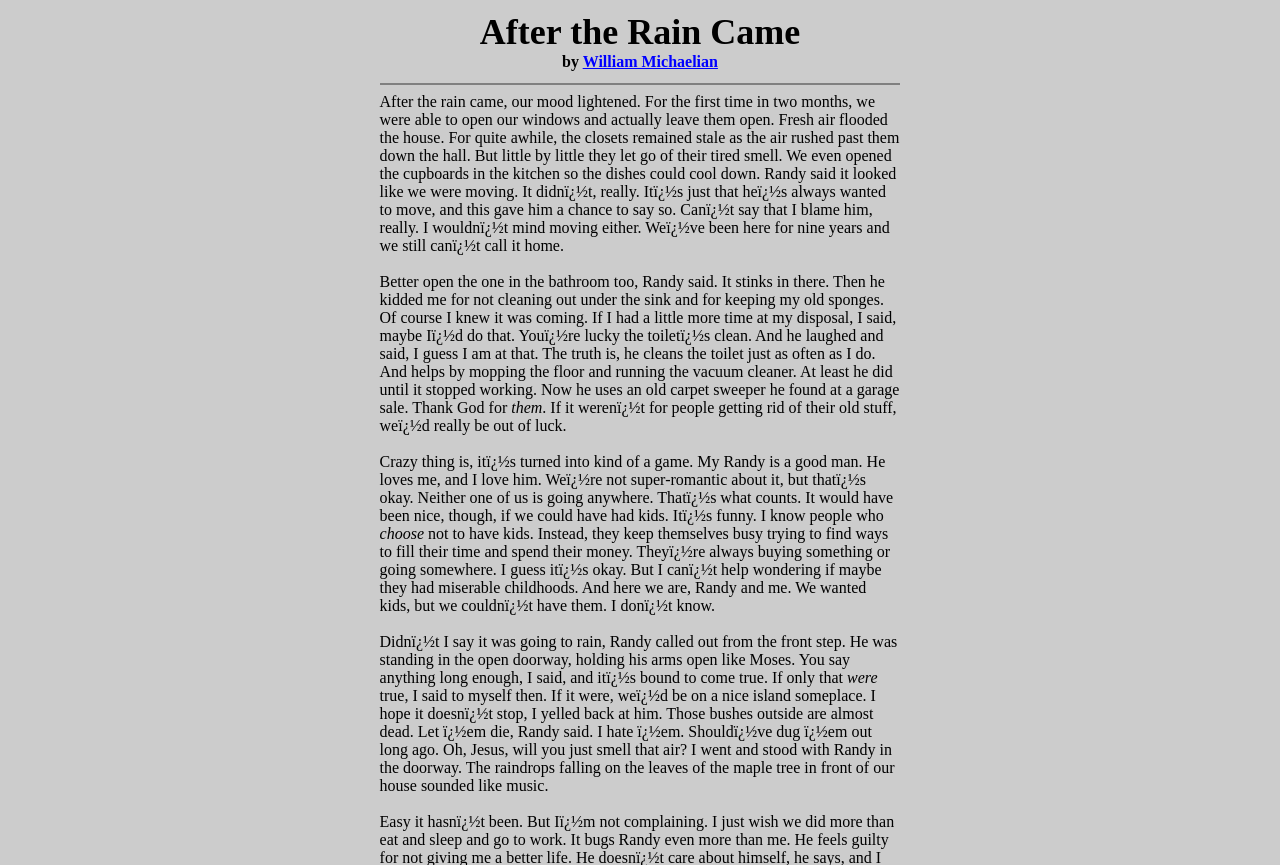Locate the UI element described by William Michaelian in the provided webpage screenshot. Return the bounding box coordinates in the format (top-left x, top-left y, bottom-right x, bottom-right y), ensuring all values are between 0 and 1.

[0.455, 0.061, 0.561, 0.081]